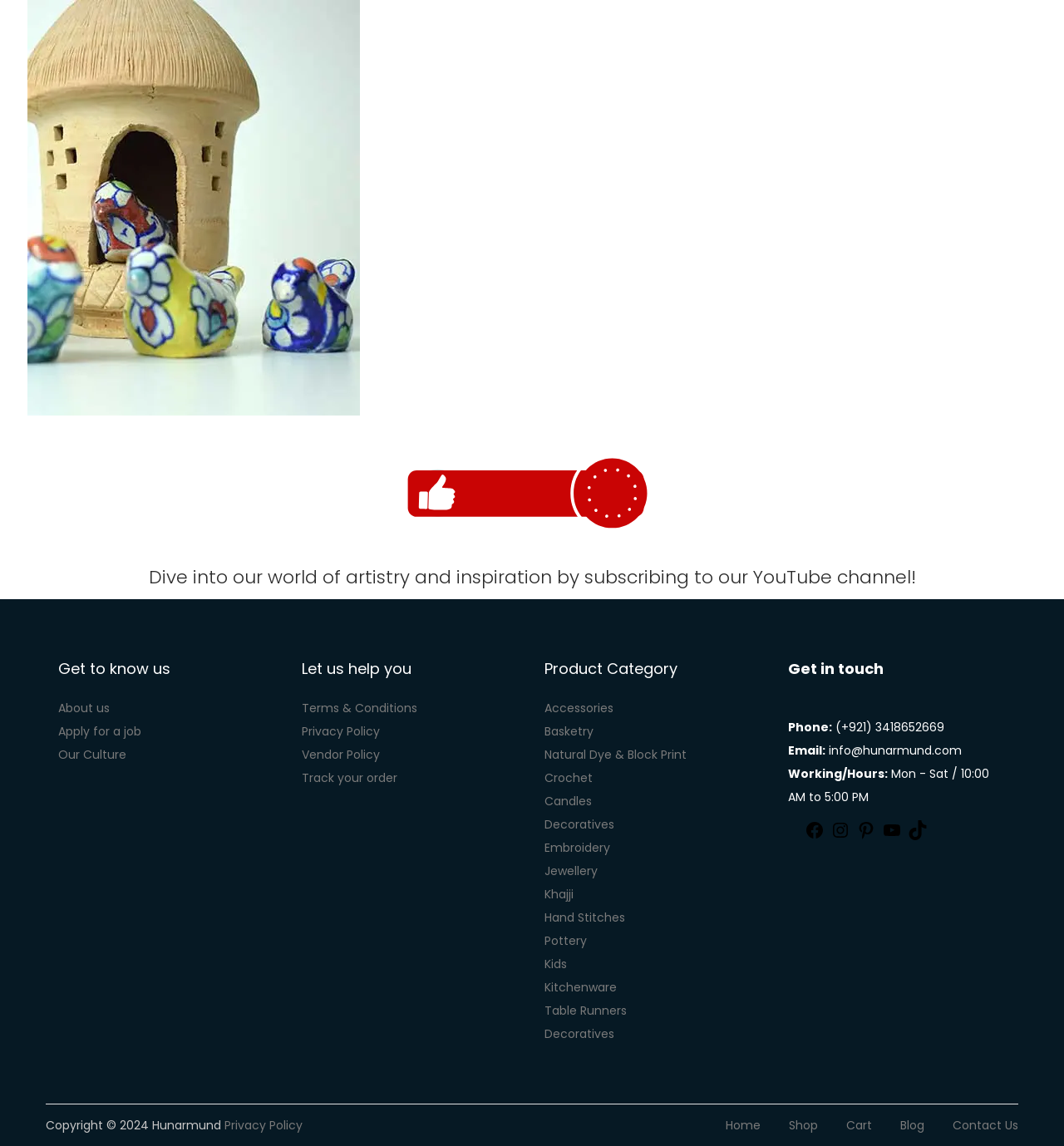Highlight the bounding box coordinates of the region I should click on to meet the following instruction: "Get in touch through phone".

[0.74, 0.627, 0.782, 0.642]